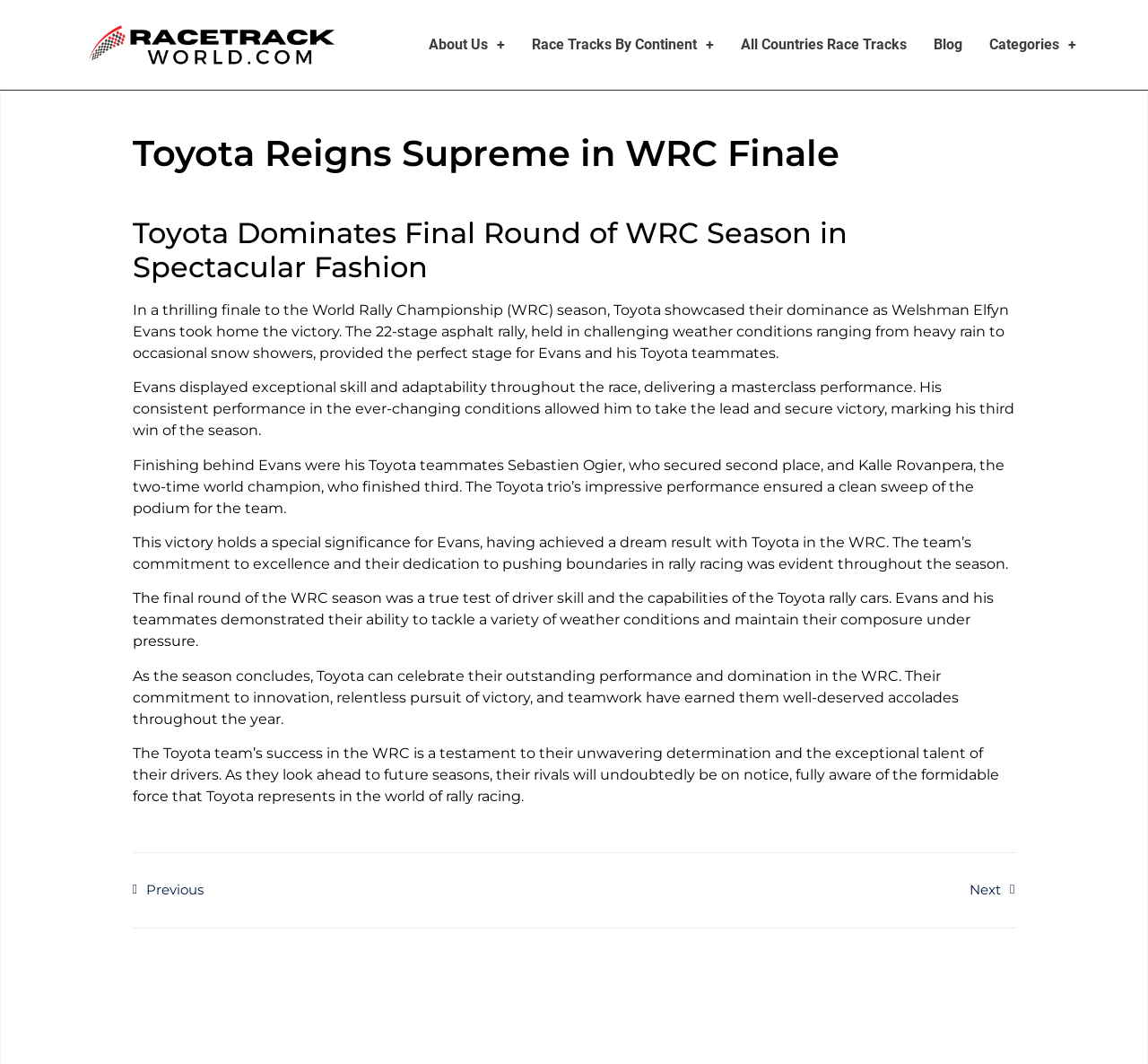What is the name of the winner of the World Rally Championship?
Please provide a comprehensive answer based on the information in the image.

The answer can be found in the StaticText element with the text 'In a thrilling finale to the World Rally Championship (WRC) season, Toyota showcased their dominance as Welshman Elfyn Evans took home the victory.'